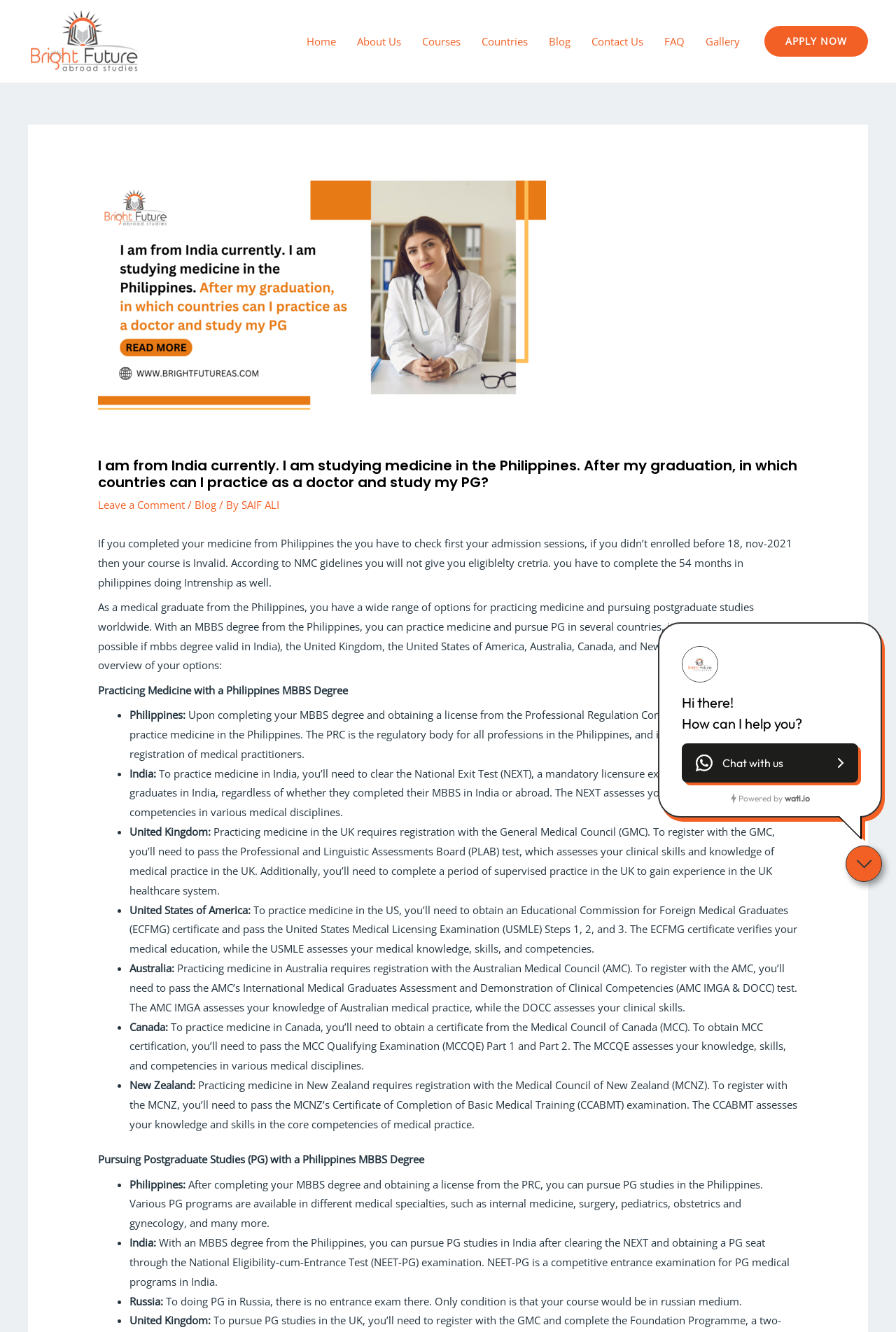Refer to the image and provide a thorough answer to this question:
What is the main topic of the blog post?

The main topic of the blog post is about the options available to medical graduates from the Philippines to practice medicine and pursue postgraduate studies worldwide. This is evident from the heading 'I am from India currently. I am studying medicine in the Philippines. After my graduation, in which countries can I practice as a doctor and study my PG?' and the subsequent content that discusses the various countries where medical graduates from the Philippines can practice medicine and pursue PG studies.